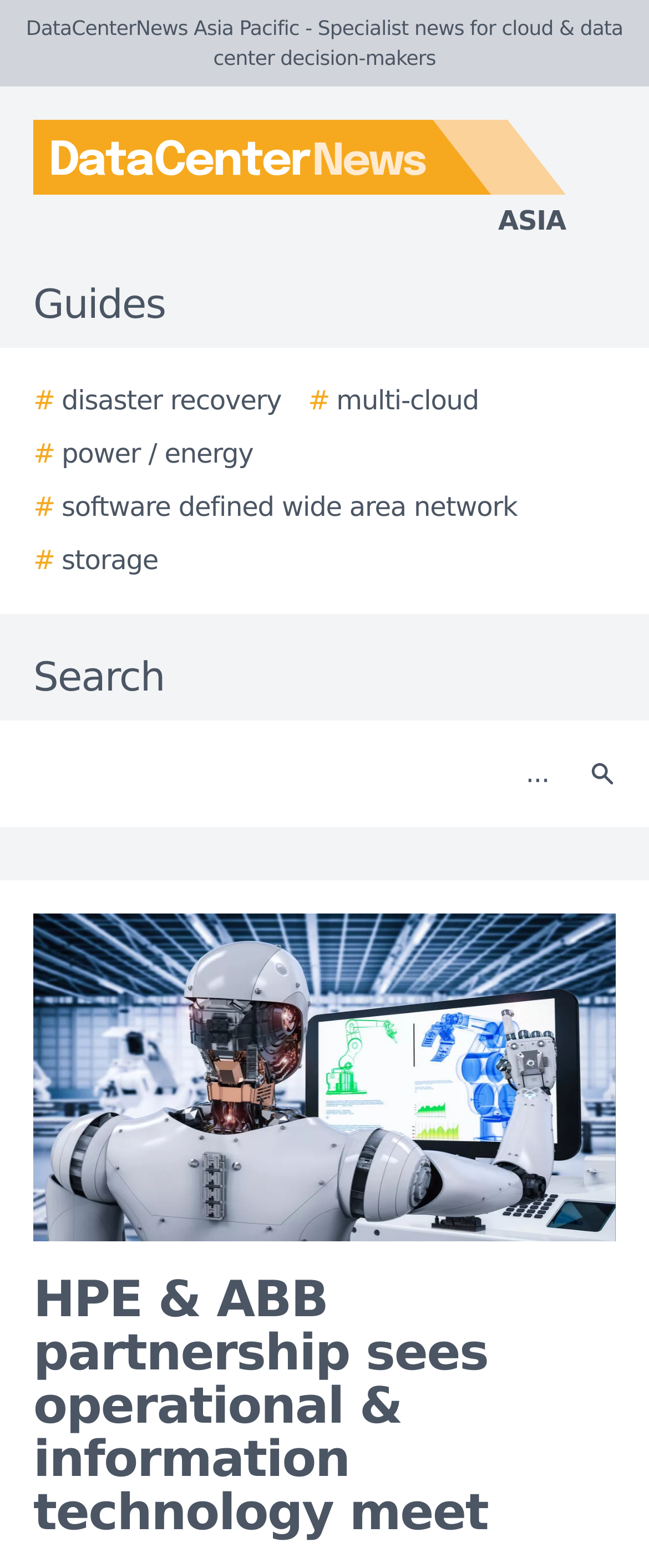Please find the bounding box coordinates for the clickable element needed to perform this instruction: "Search for disaster recovery".

[0.051, 0.243, 0.434, 0.268]